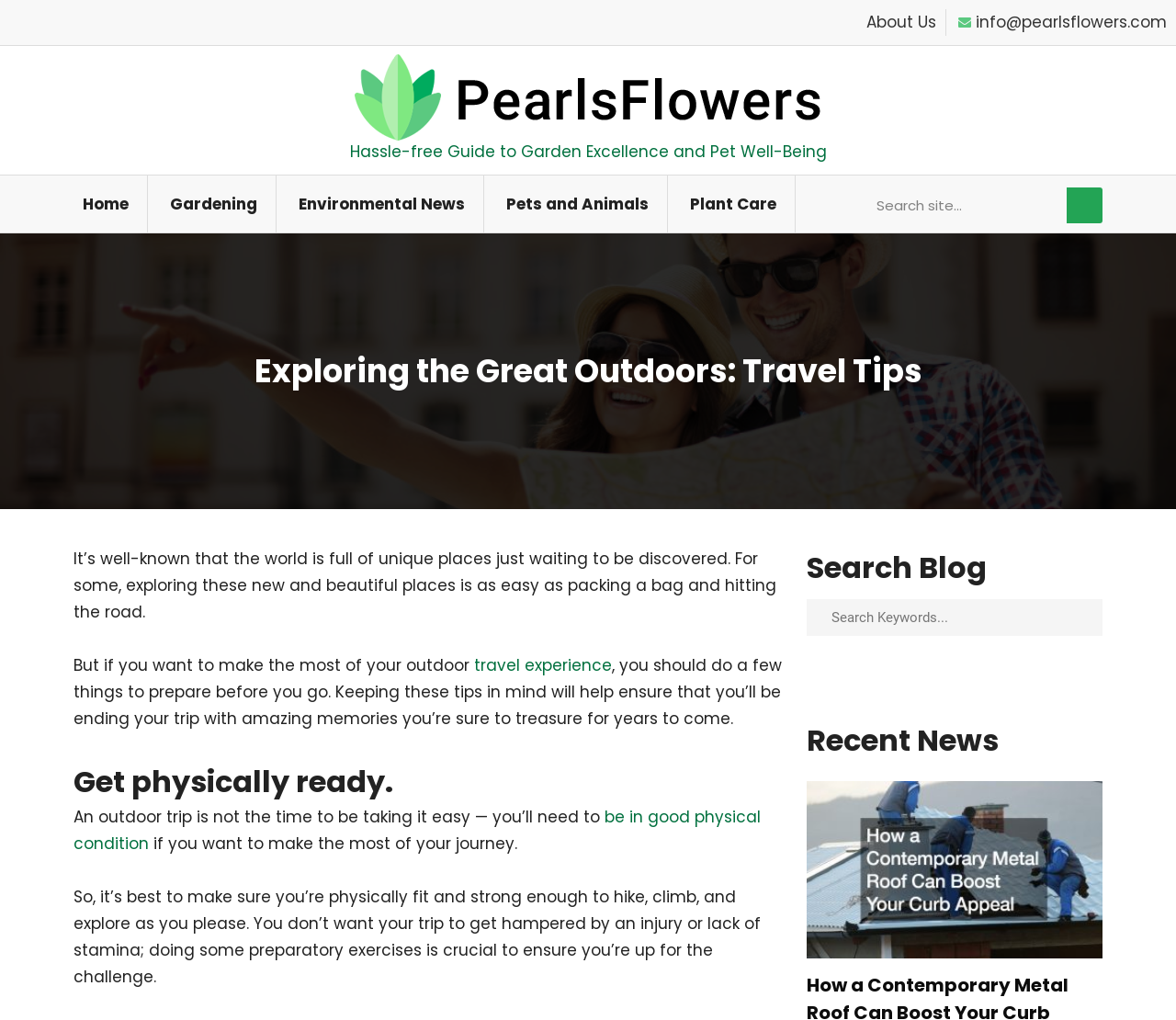Find the bounding box coordinates for the HTML element described in this sentence: "Pets and Animals". Provide the coordinates as four float numbers between 0 and 1, in the format [left, top, right, bottom].

[0.415, 0.172, 0.568, 0.228]